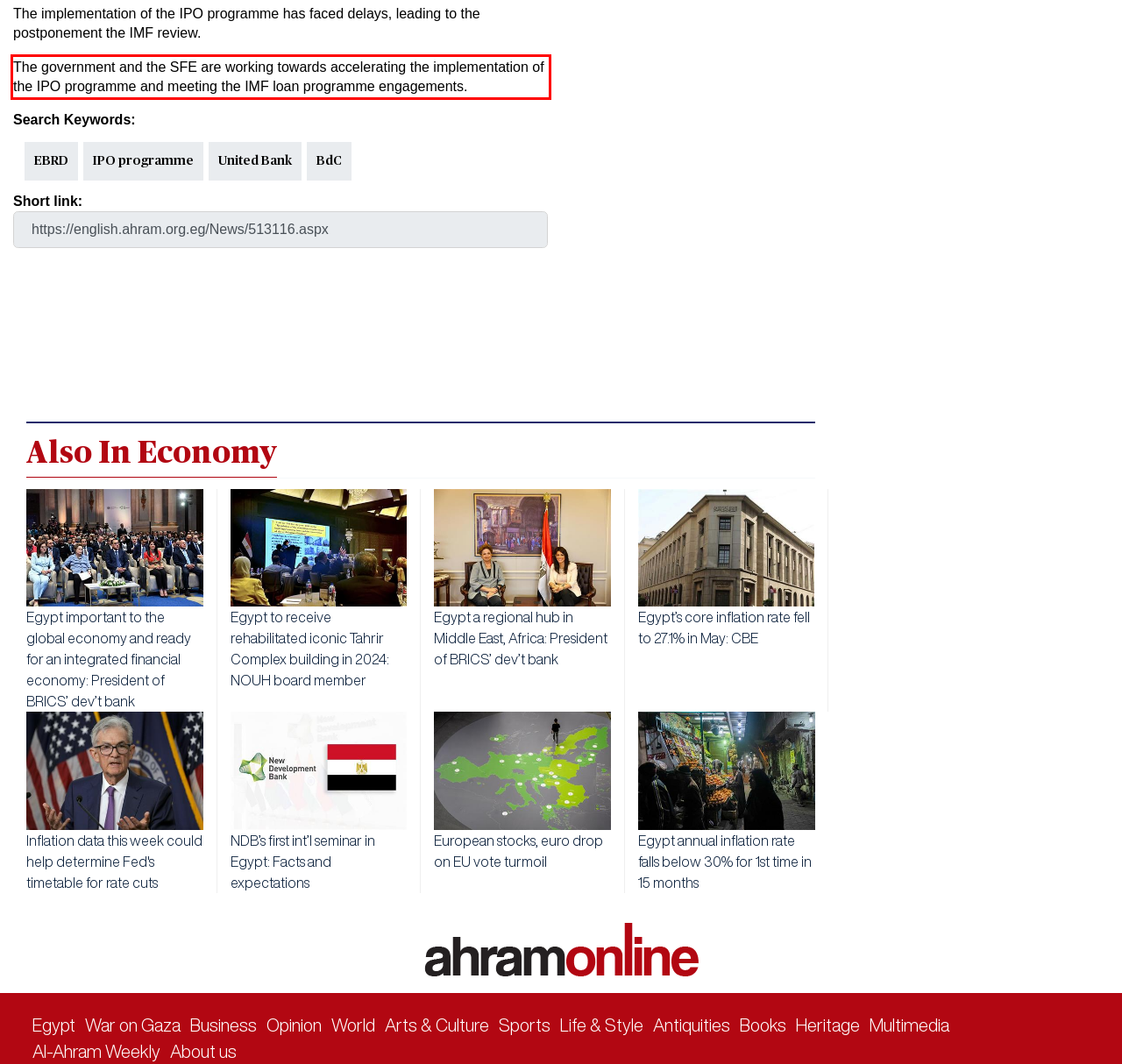Please analyze the screenshot of a webpage and extract the text content within the red bounding box using OCR.

The government and the SFE are working towards accelerating the implementation of the IPO programme and meeting the IMF loan programme engagements.